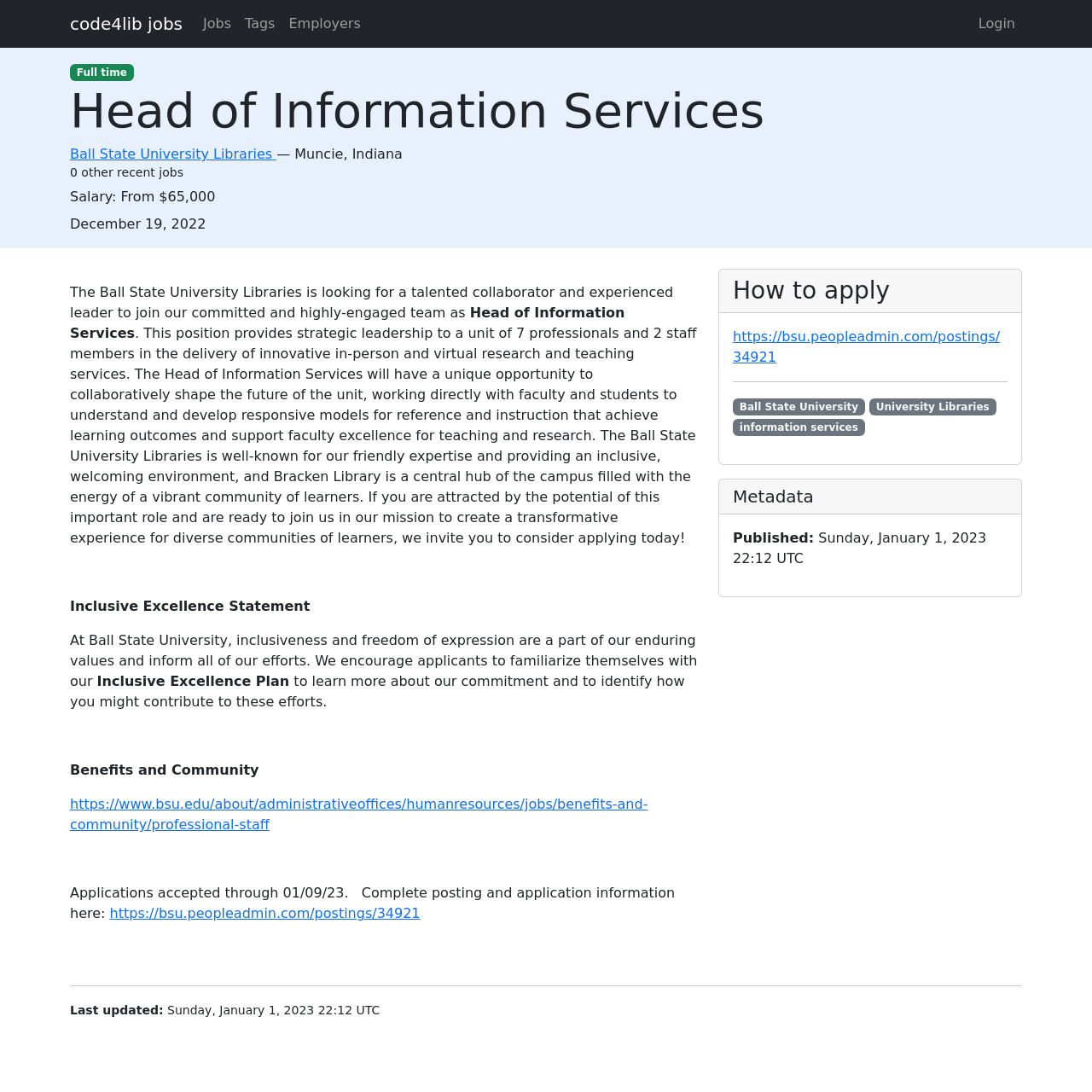Predict the bounding box coordinates of the area that should be clicked to accomplish the following instruction: "Learn more about the Inclusive Excellence Plan". The bounding box coordinates should consist of four float numbers between 0 and 1, i.e., [left, top, right, bottom].

[0.089, 0.617, 0.265, 0.631]